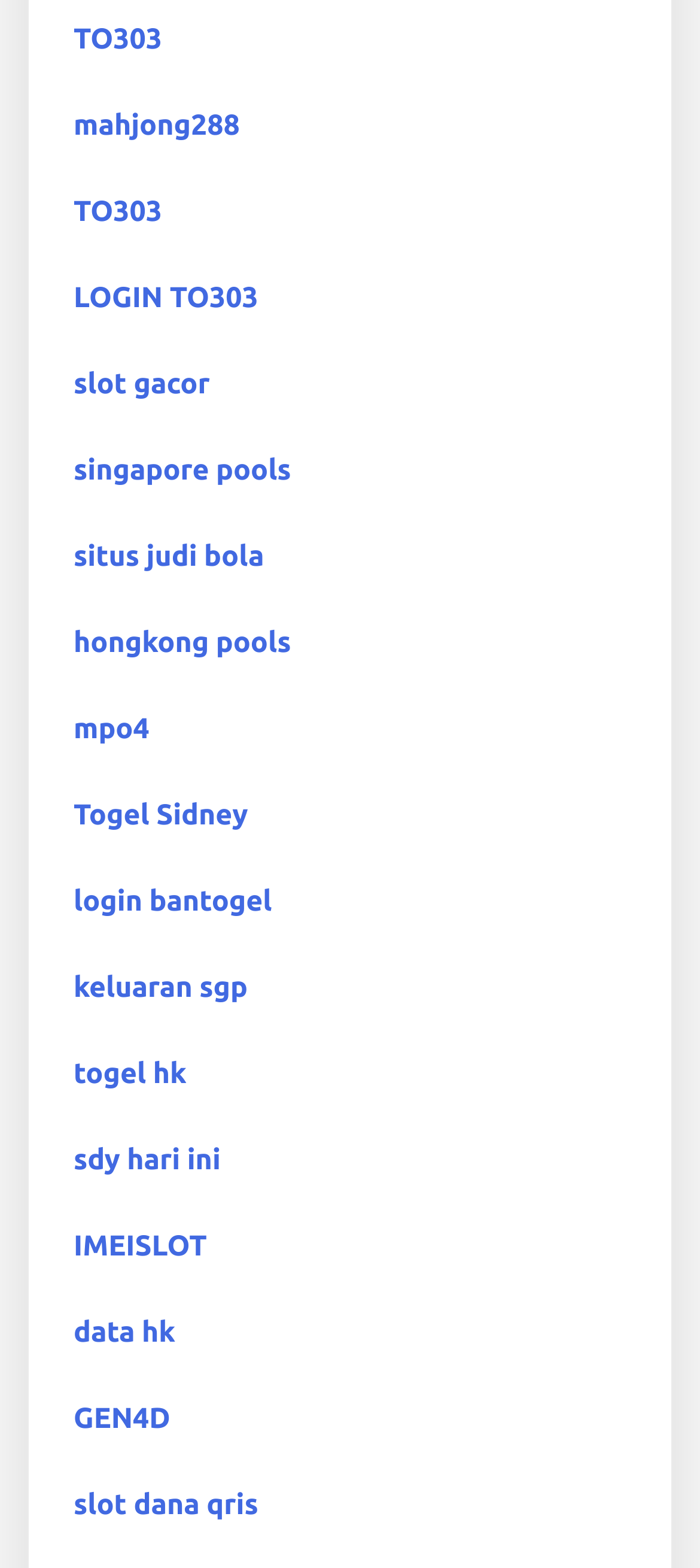Please specify the bounding box coordinates of the element that should be clicked to execute the given instruction: 'visit TO303 website'. Ensure the coordinates are four float numbers between 0 and 1, expressed as [left, top, right, bottom].

[0.105, 0.015, 0.232, 0.036]